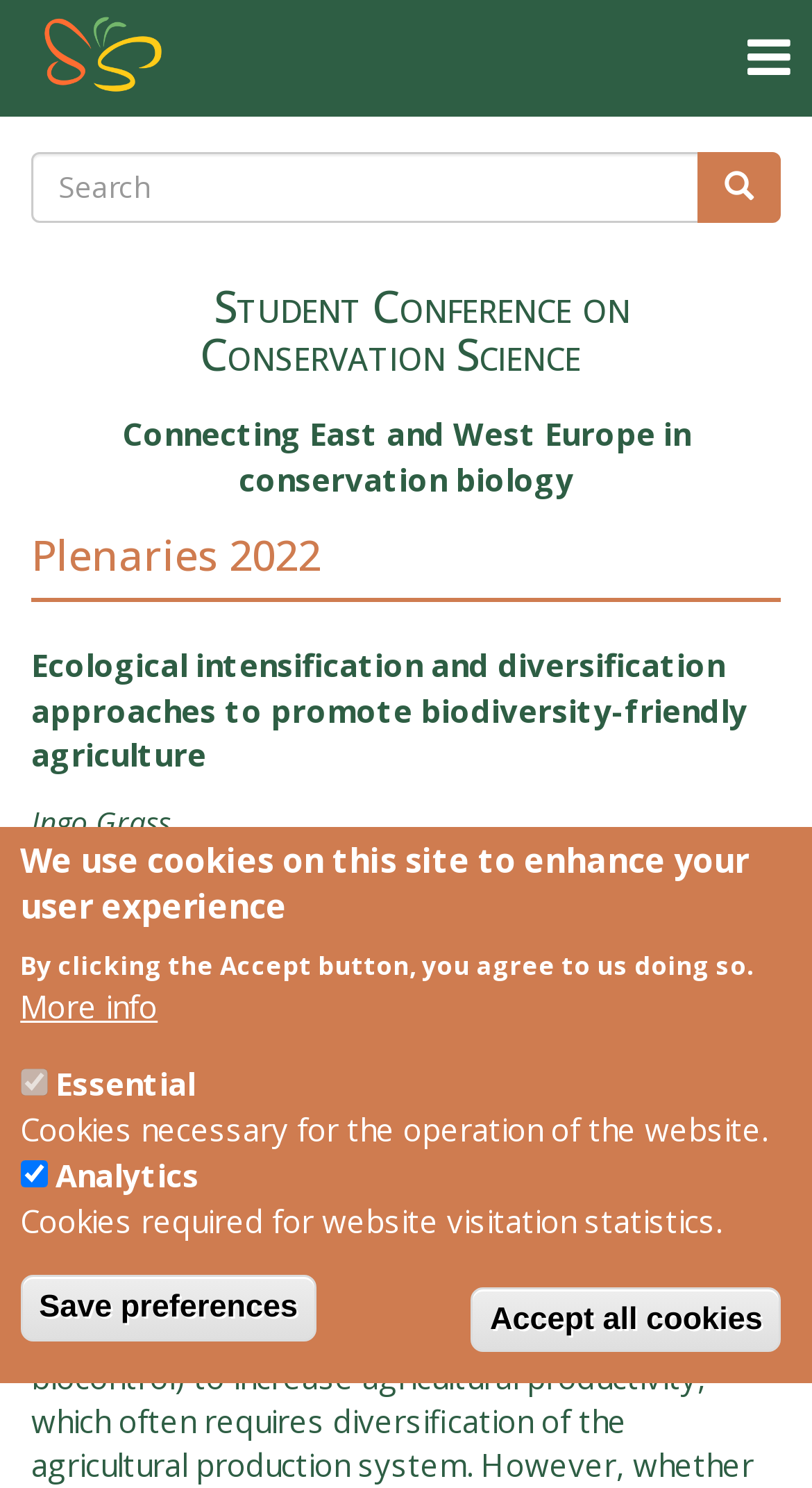Determine the bounding box for the UI element that matches this description: "Accept all cookies".

[0.58, 0.865, 0.962, 0.909]